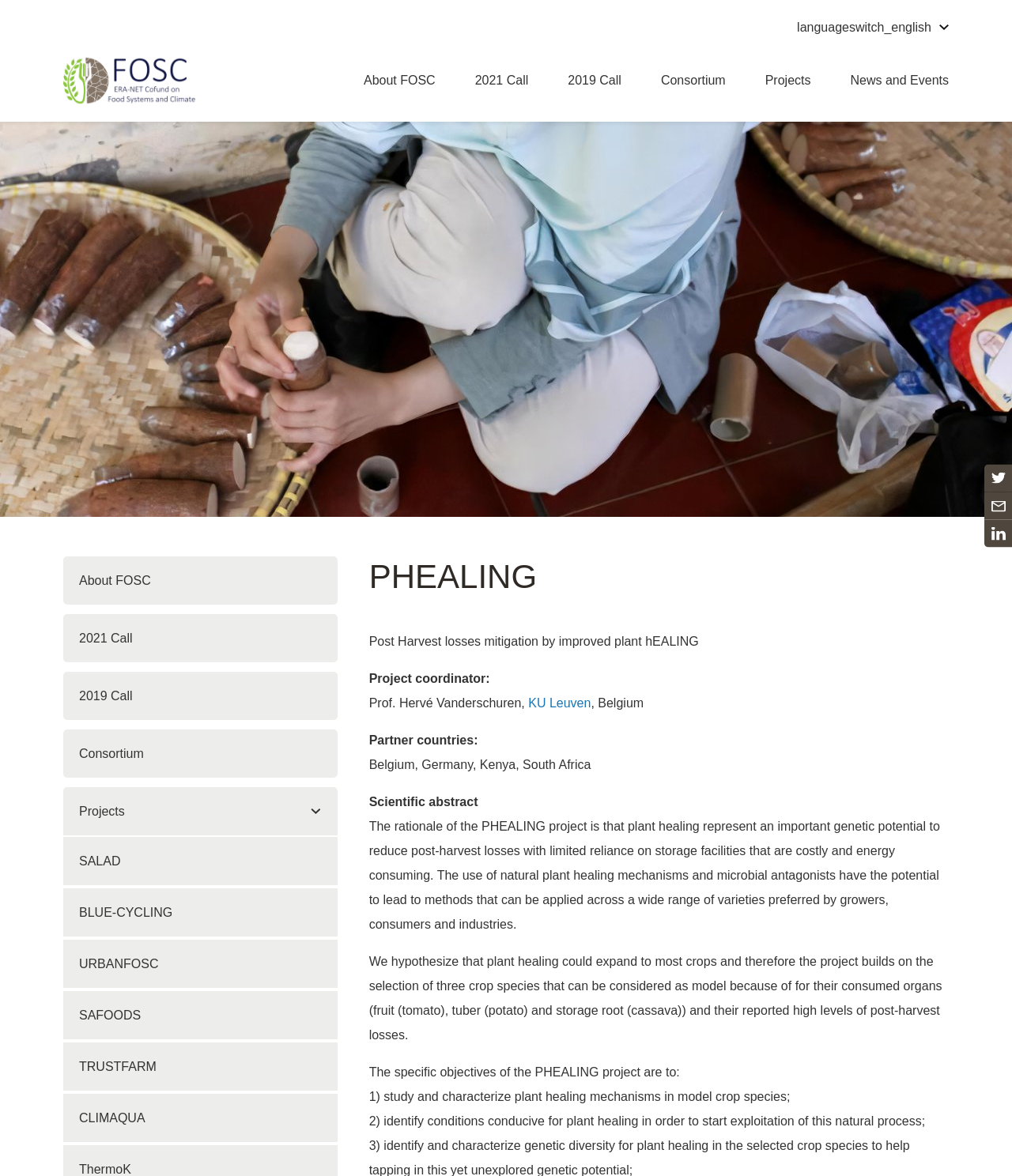Identify the bounding box coordinates of the section that should be clicked to achieve the task described: "Read the scientific abstract".

[0.365, 0.676, 0.472, 0.688]